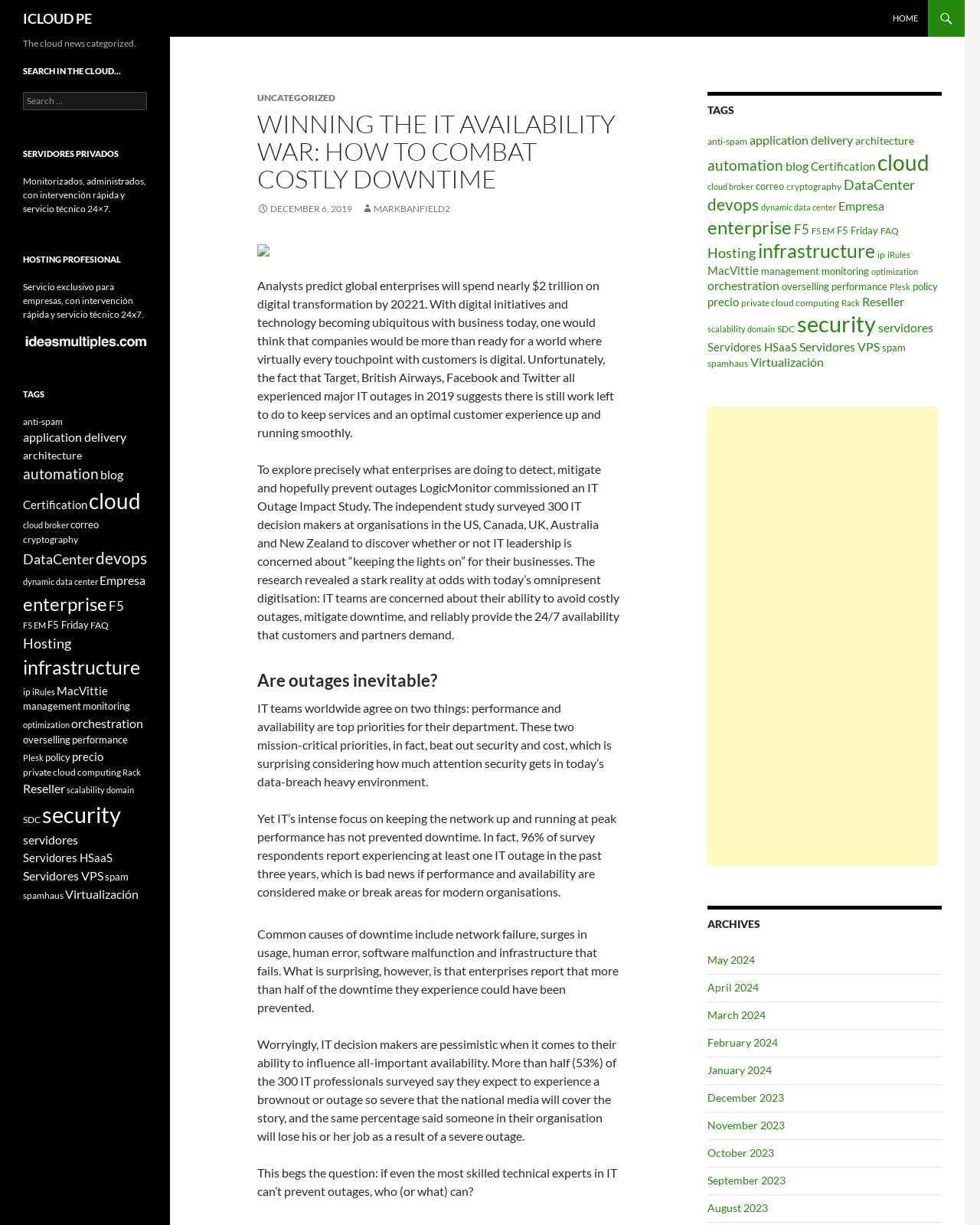Show me the bounding box coordinates of the clickable region to achieve the task as per the instruction: "View the 'ARCHIVES' section".

[0.722, 0.74, 0.961, 0.762]